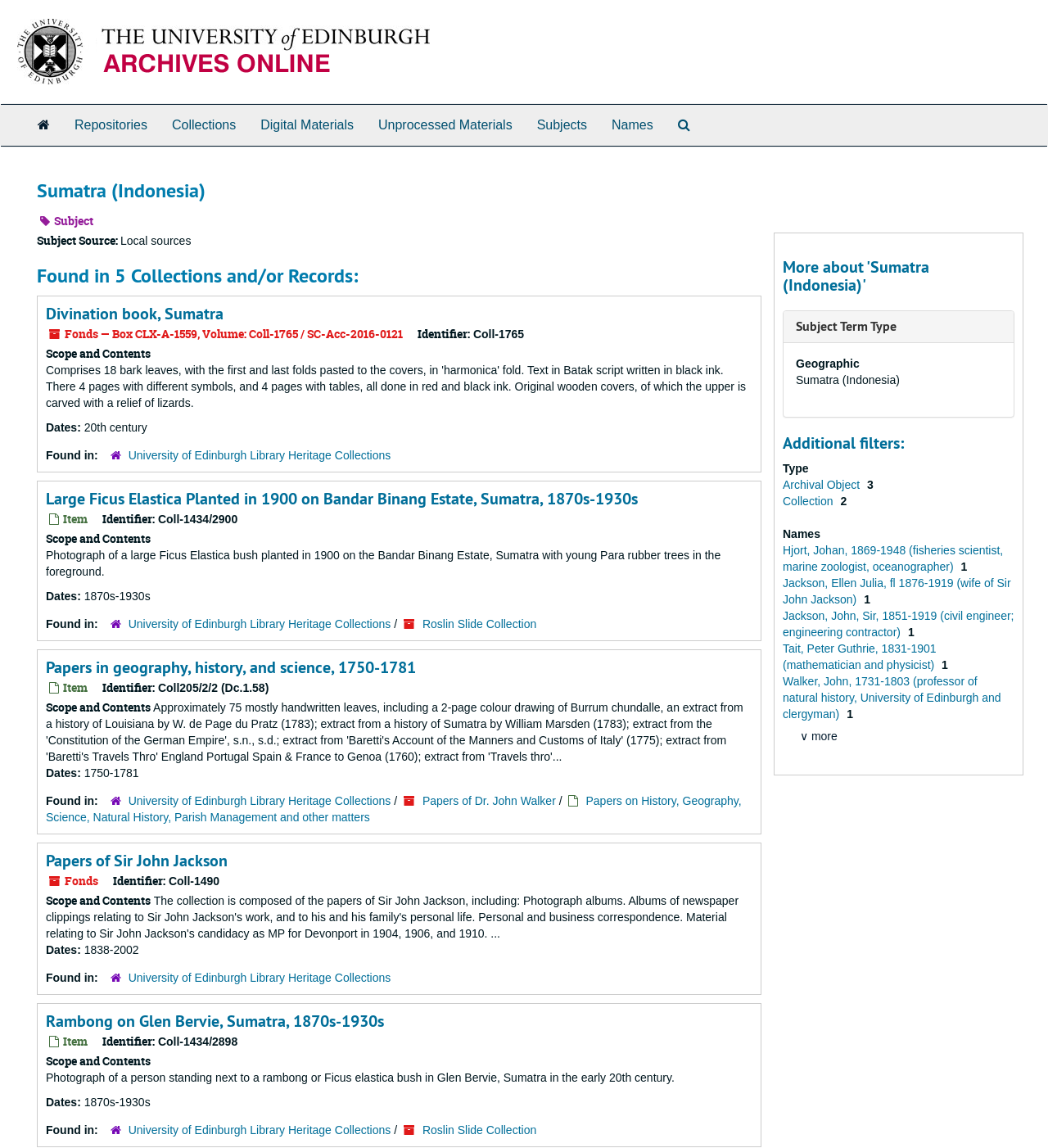Select the bounding box coordinates of the element I need to click to carry out the following instruction: "View the 'Divination book, Sumatra' collection".

[0.044, 0.264, 0.213, 0.282]